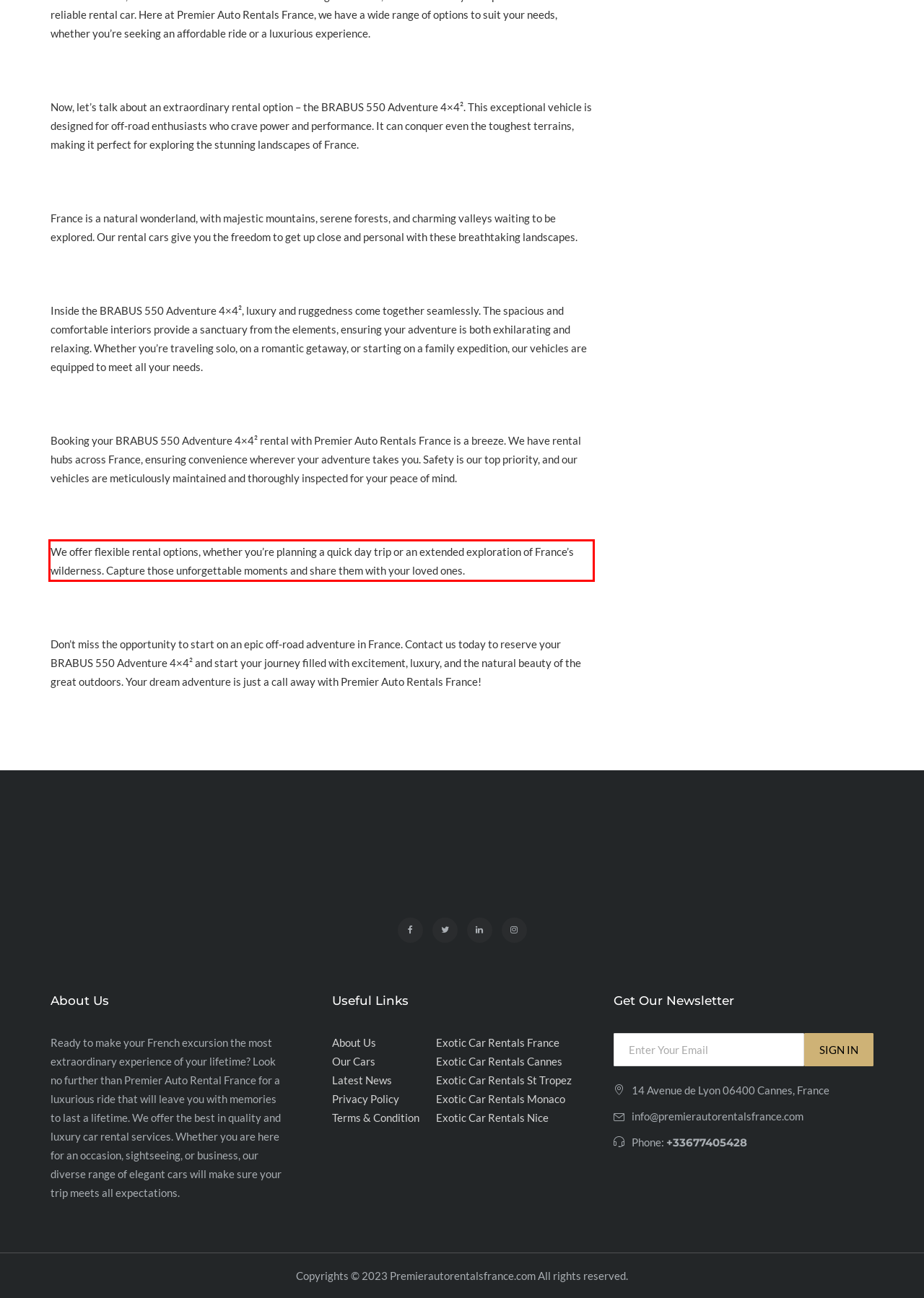Analyze the screenshot of a webpage where a red rectangle is bounding a UI element. Extract and generate the text content within this red bounding box.

We offer flexible rental options, whether you’re planning a quick day trip or an extended exploration of France’s wilderness. Capture those unforgettable moments and share them with your loved ones.